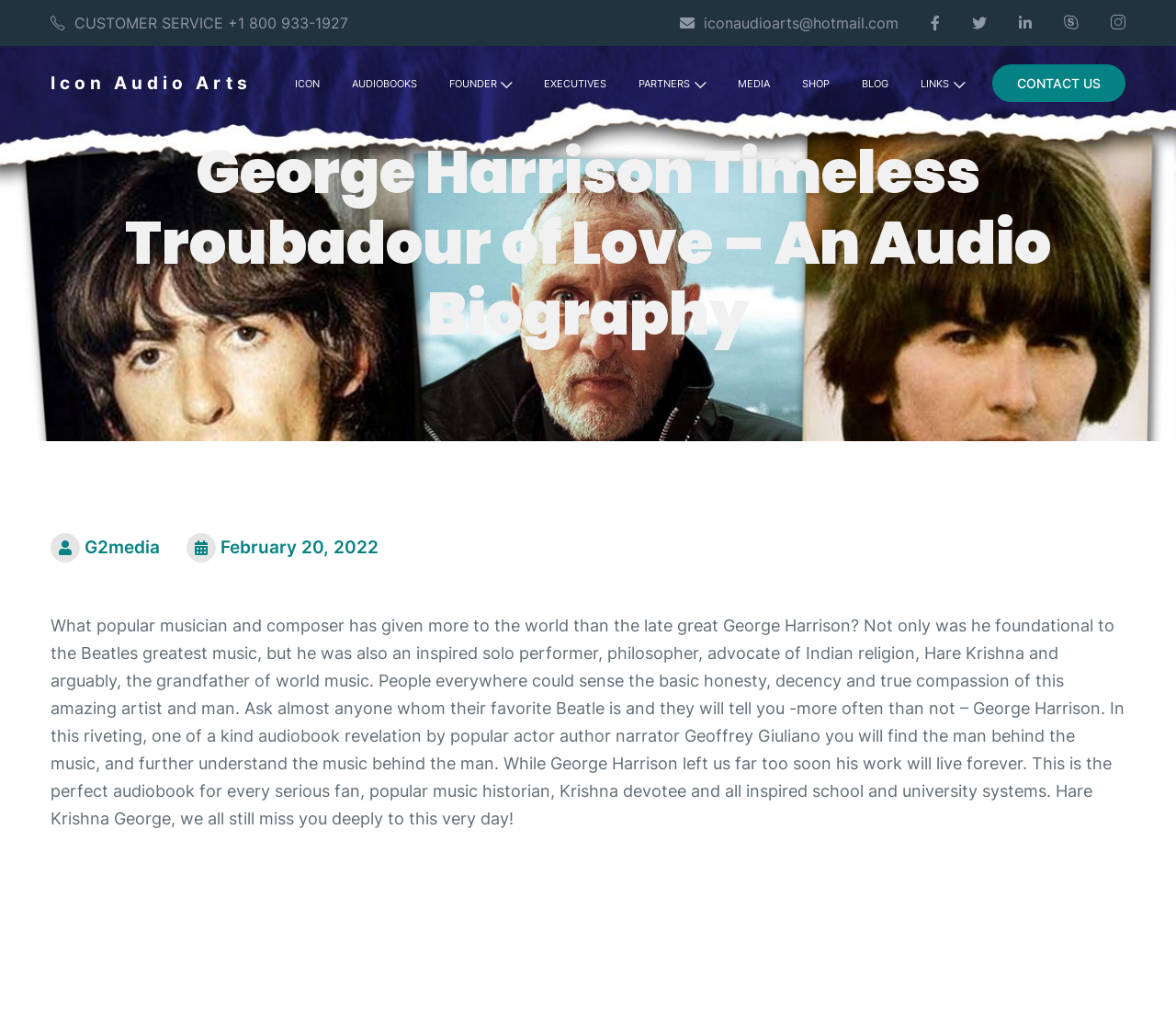Summarize the webpage comprehensively, mentioning all visible components.

This webpage is dedicated to George Harrison, a renowned musician and composer. At the top, there is a row of links, including "CUSTOMER SERVICE", "iconaudioarts@hotmail.com", and several social media icons. Below this row, there is a prominent image of George Harrison, taking up the full width of the page.

Above the image, there is a heading that reads "George Harrison Timeless Troubadour of Love – An Audio Biography". To the right of the heading, there are two links: "G2media" and "February 20, 2022", with a time stamp below the latter link.

Below the image, there is a lengthy paragraph of text that describes George Harrison's contributions to music, his solo career, and his philosophical and religious beliefs. The text also mentions an audiobook about George Harrison, written by Geoffrey Giuliano, which provides insight into the man behind the music.

On the top navigation bar, there are several links, including "ICON", "AUDIOBOOKS", "FOUNDER", "EXECUTIVES", "PARTNERS", "MEDIA", "SHOP", "BLOG", "LINKS", and "CONTACT US". These links are arranged horizontally, taking up the full width of the page.